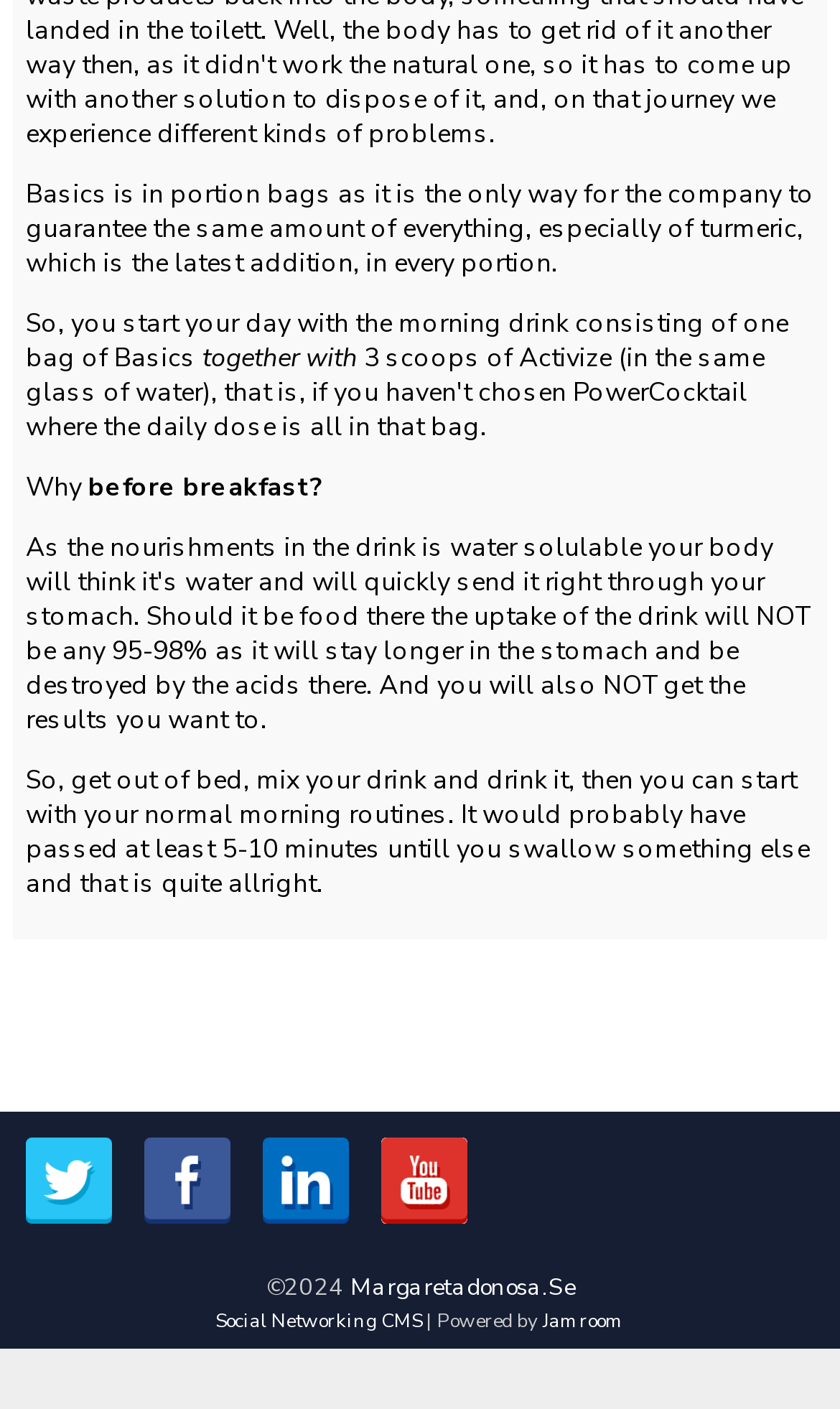Provide the bounding box coordinates of the HTML element this sentence describes: "Jamroom". The bounding box coordinates consist of four float numbers between 0 and 1, i.e., [left, top, right, bottom].

[0.646, 0.928, 0.744, 0.946]